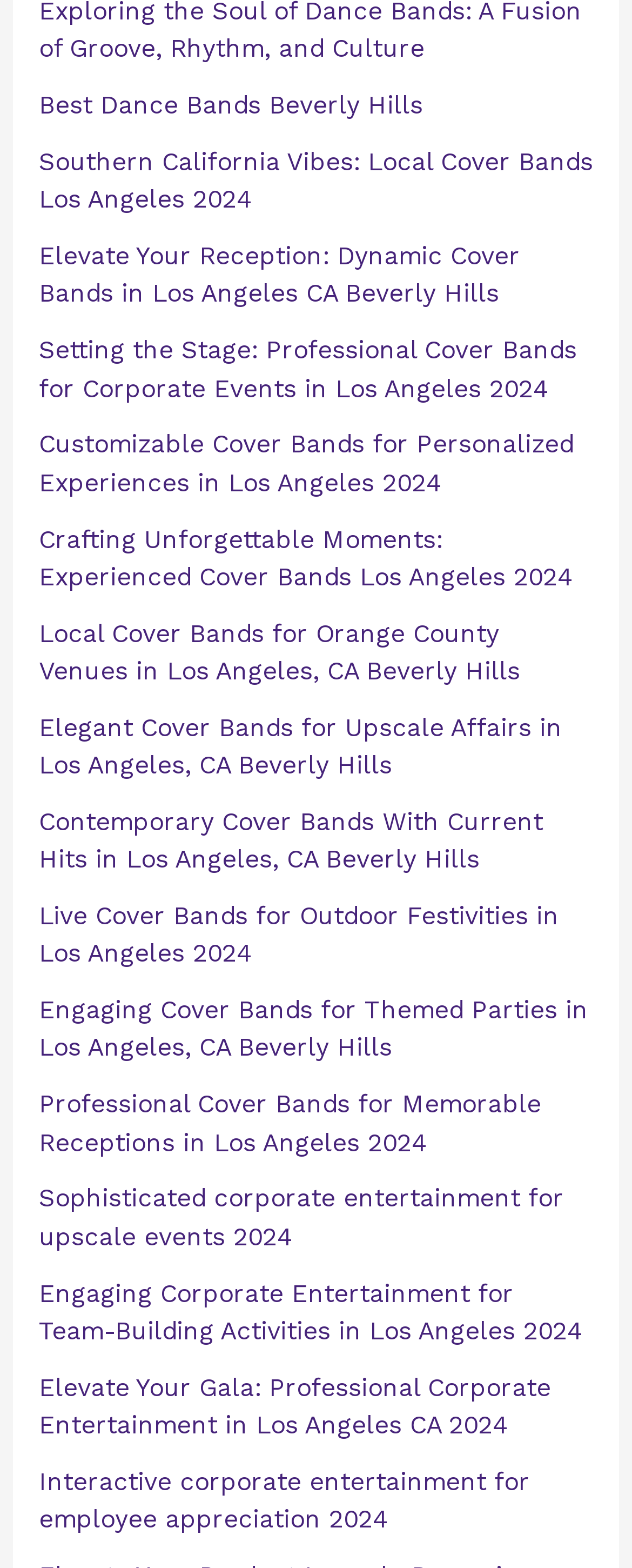Give a one-word or short-phrase answer to the following question: 
What is the main theme of this webpage?

Cover Bands